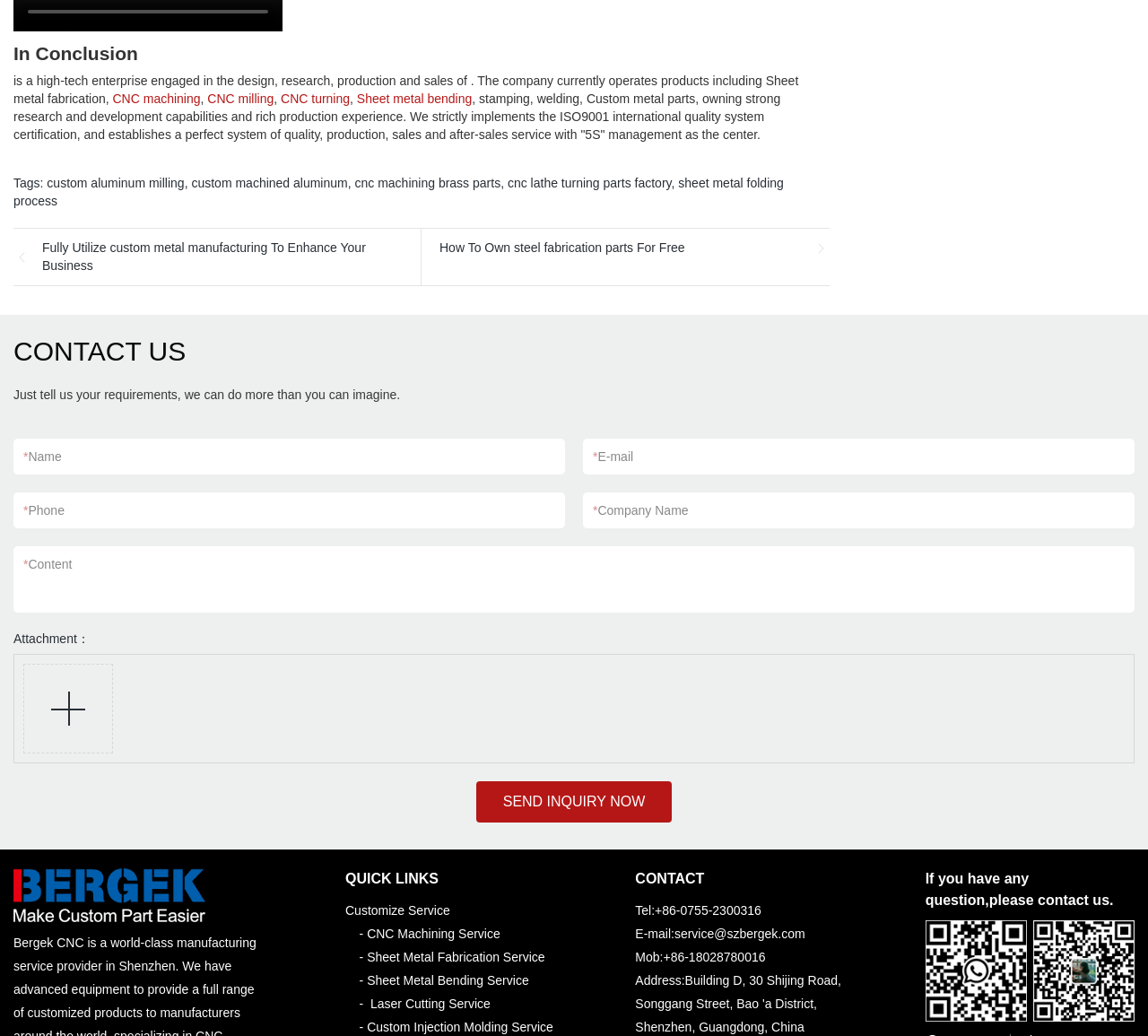Give a one-word or phrase response to the following question: What is the recommended file size for attachment?

Up to 20M